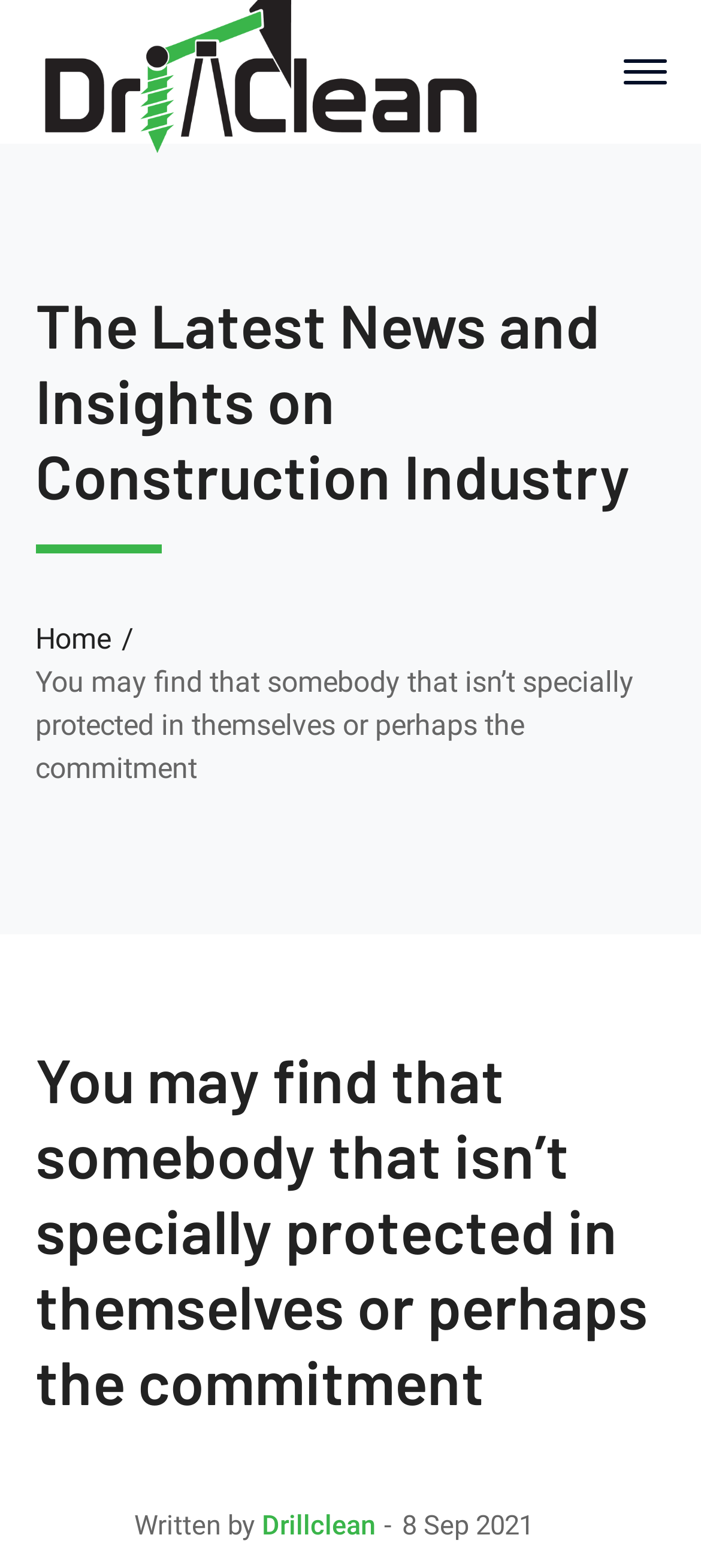What is the title of the article?
Provide a detailed answer to the question using information from the image.

I found the title of the article by looking at the heading element with the same text as the meta description. This suggests that the title of the article is 'You may find that somebody that isn’t specially protected in themselves or perhaps the commitment'.